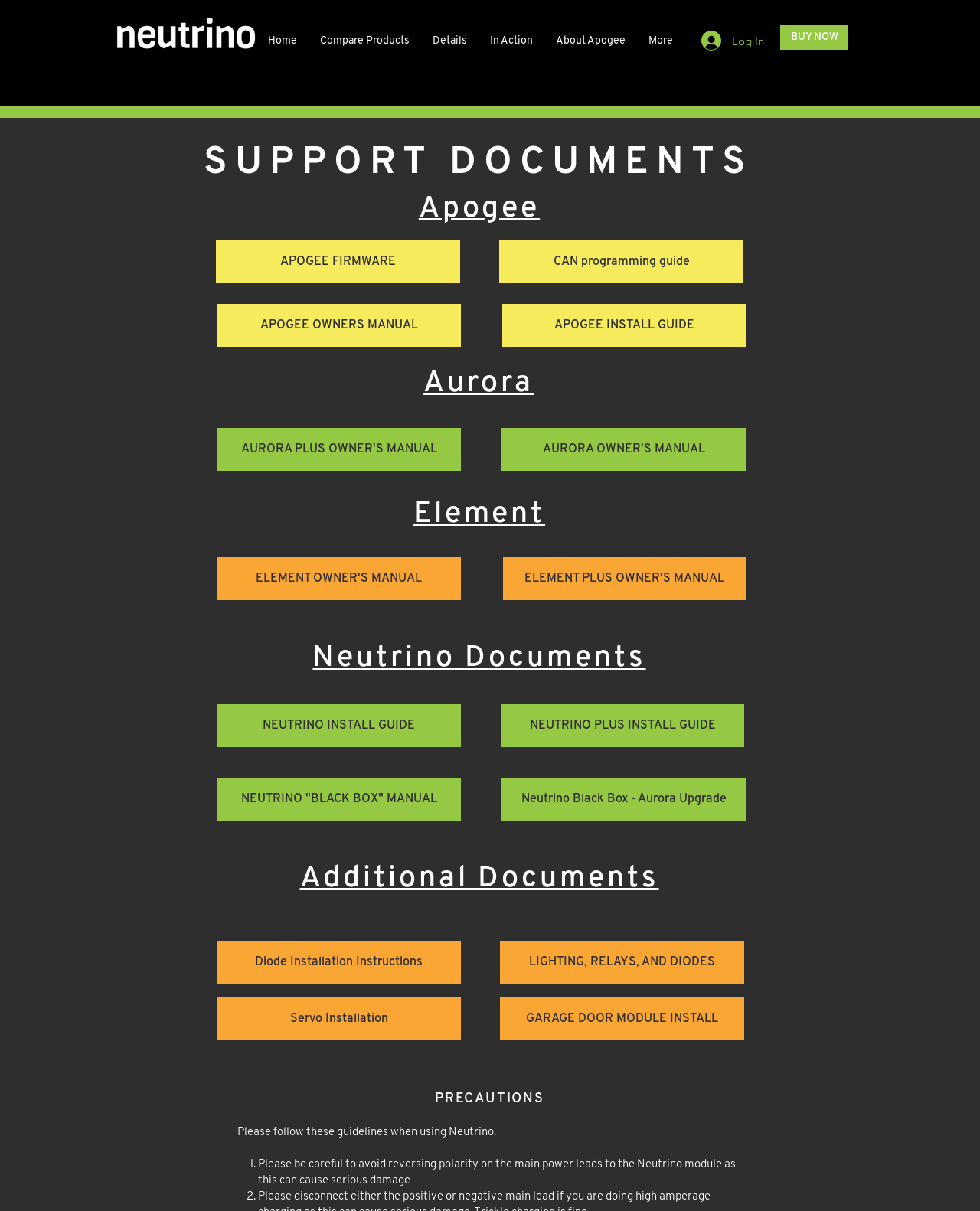Please determine the bounding box coordinates of the element's region to click for the following instruction: "Click on the SoundStage! Xperience link".

None